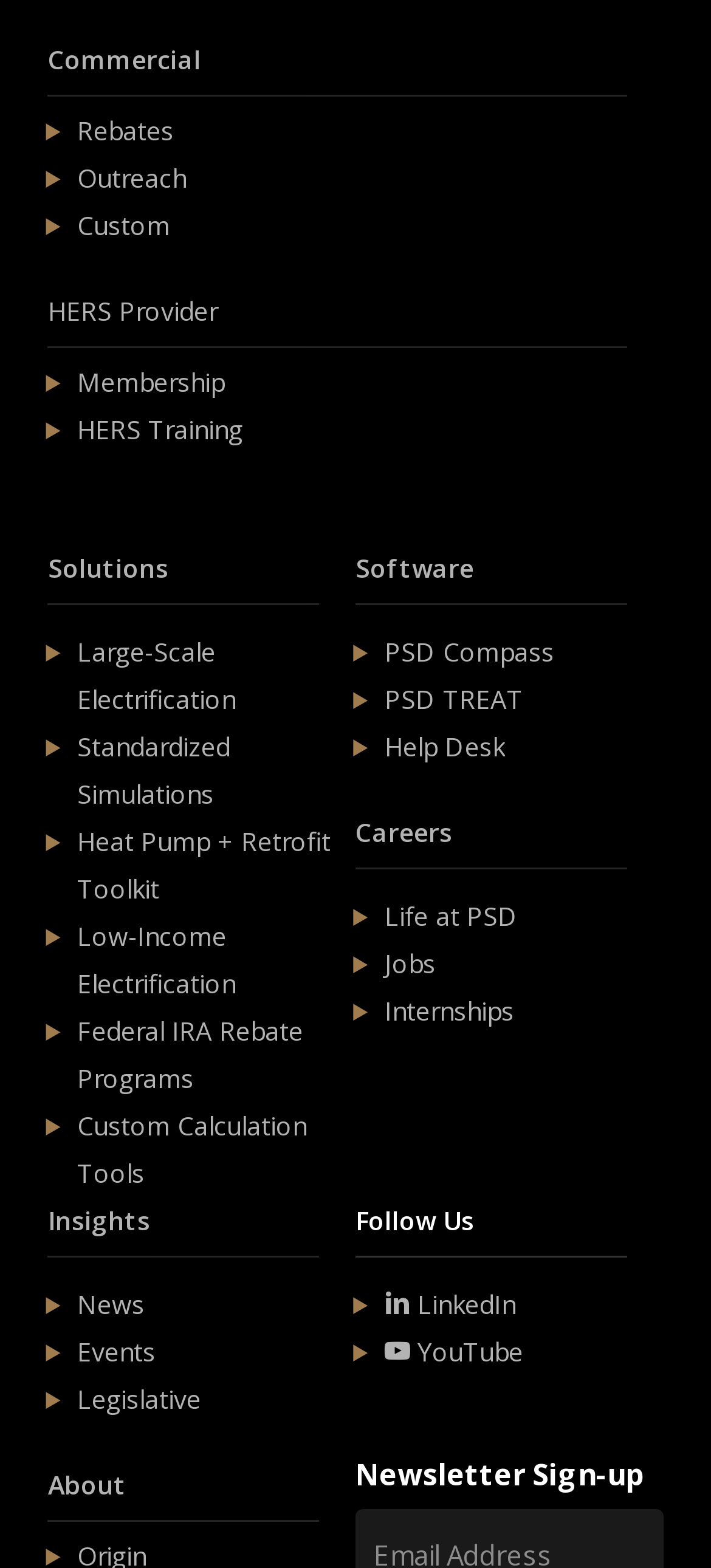Please specify the bounding box coordinates of the clickable region to carry out the following instruction: "Follow Us on LinkedIn". The coordinates should be four float numbers between 0 and 1, in the format [left, top, right, bottom].

[0.541, 0.821, 0.726, 0.843]